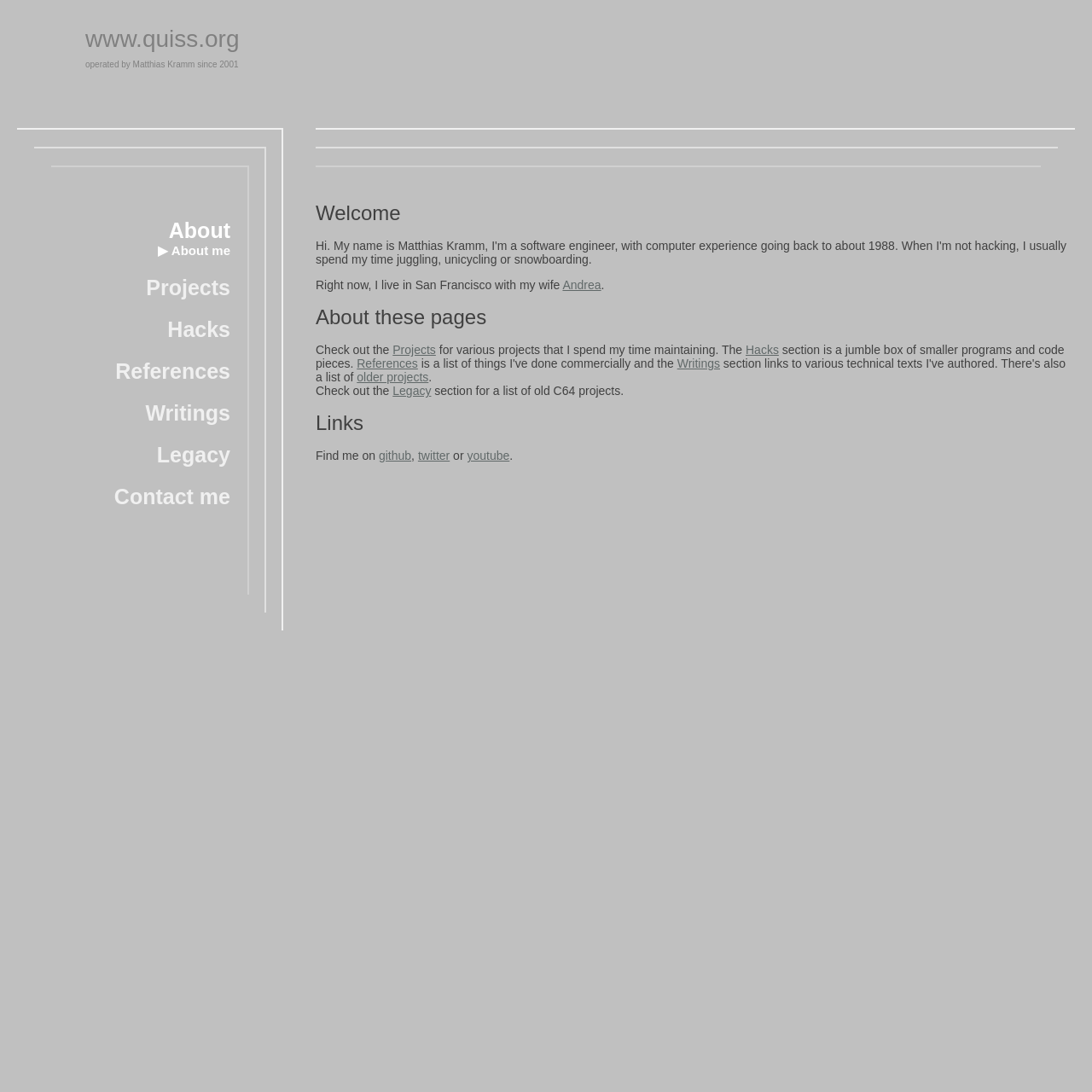What social media platforms can the person who operates this website be found on?
Using the screenshot, give a one-word or short phrase answer.

github, twitter, youtube